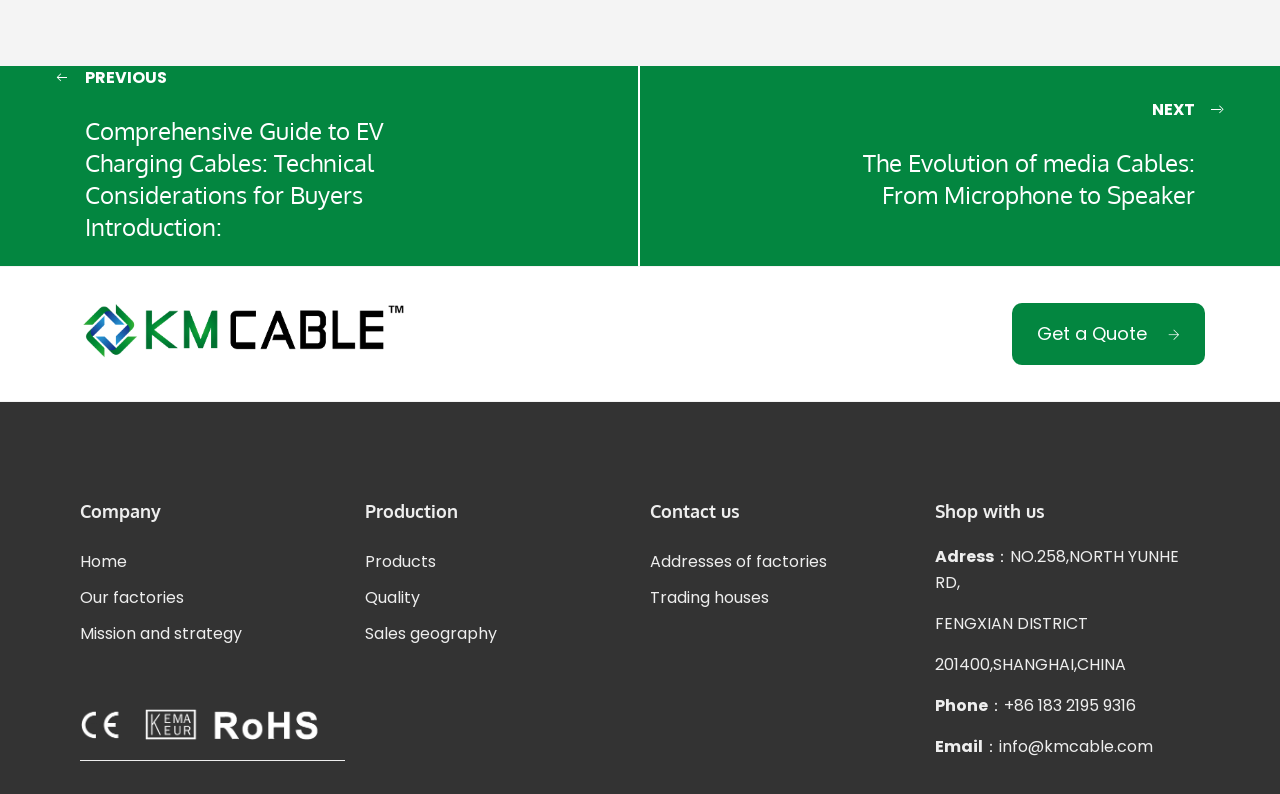Kindly determine the bounding box coordinates for the area that needs to be clicked to execute this instruction: "View the company's products".

[0.285, 0.693, 0.341, 0.722]